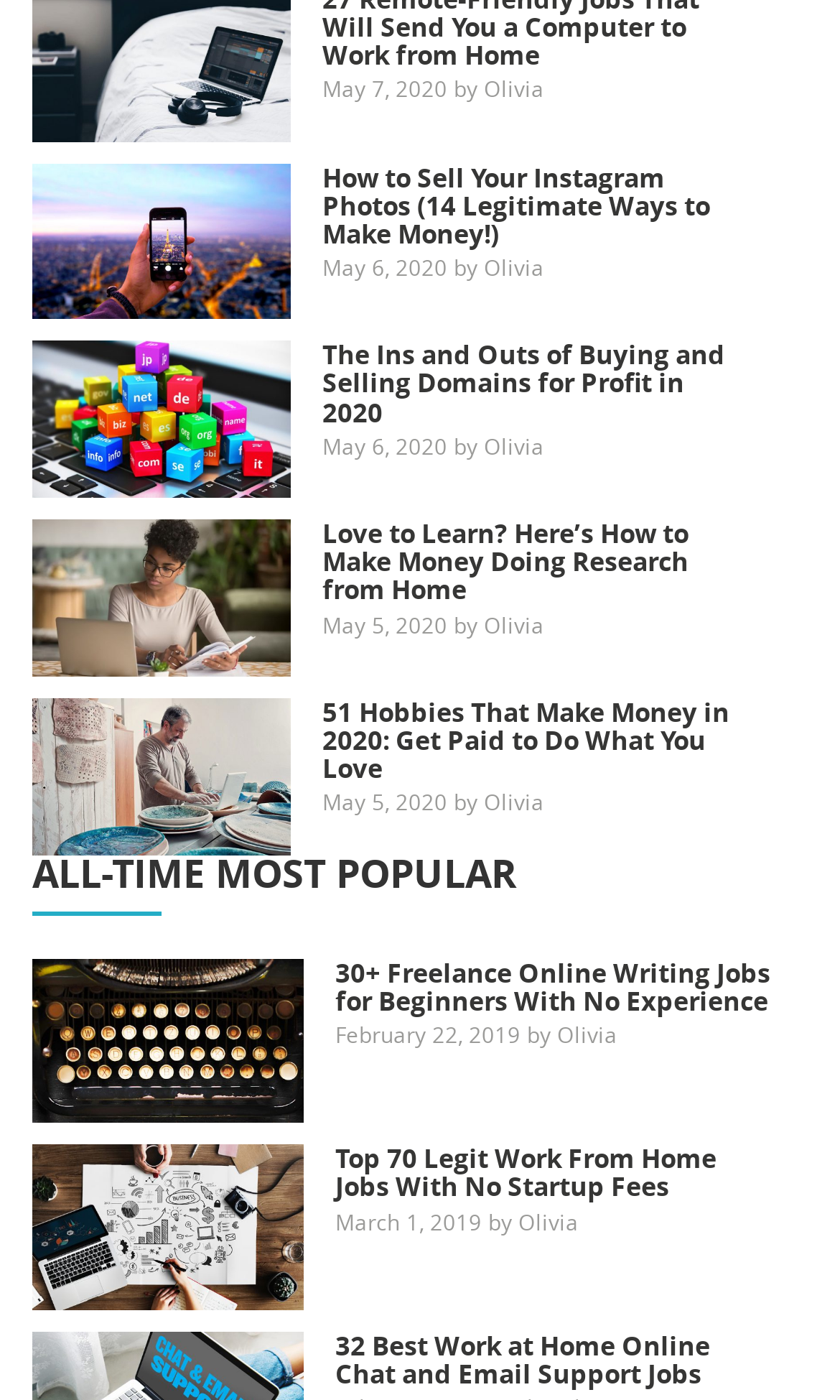Can you give a comprehensive explanation to the question given the content of the image?
How many work from home jobs are mentioned in one article?

One article mentions 'Top 70 Legit Work From Home Jobs With No Startup Fees', as indicated by the heading and link in the middle of the webpage.